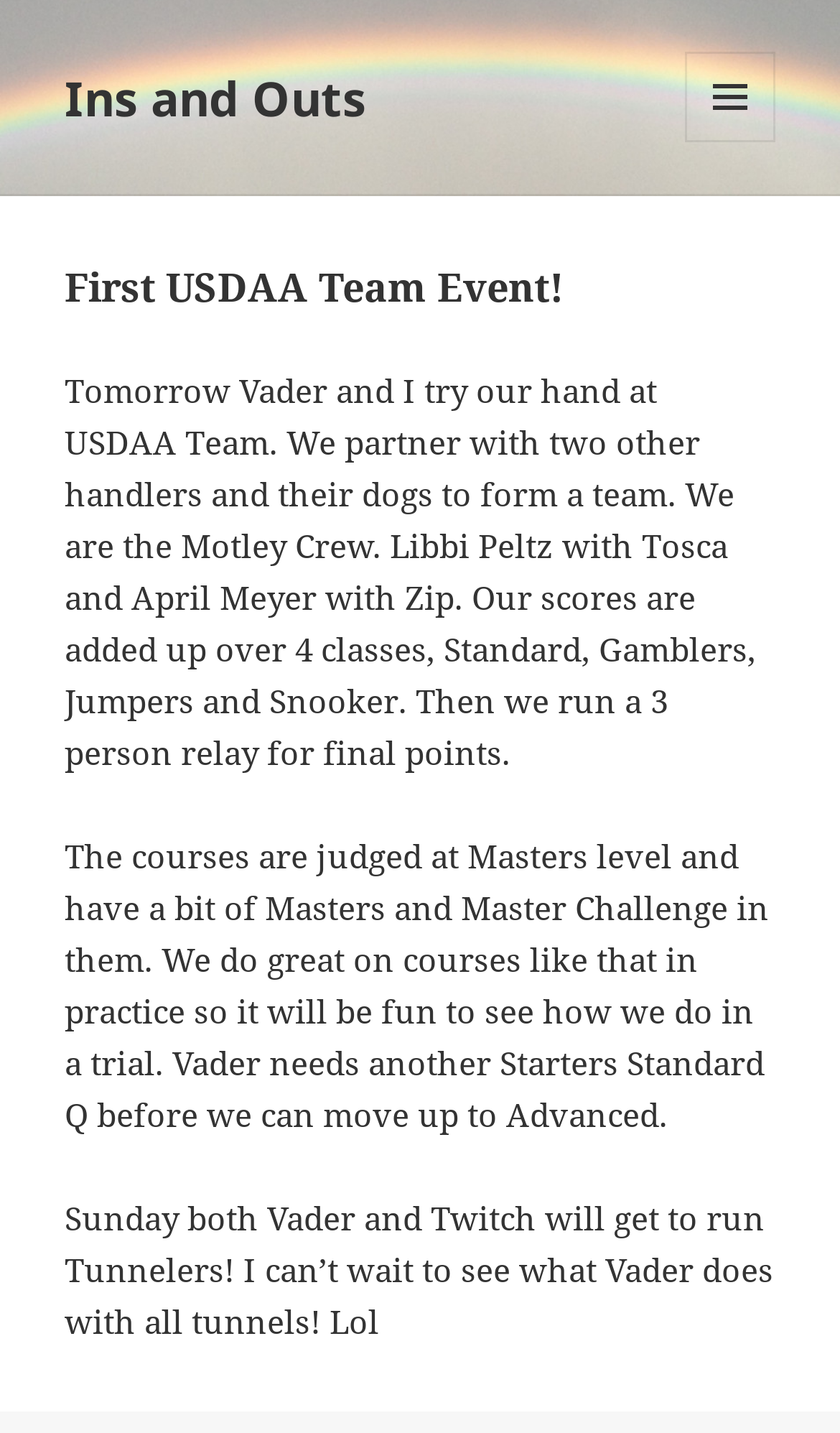Bounding box coordinates are specified in the format (top-left x, top-left y, bottom-right x, bottom-right y). All values are floating point numbers bounded between 0 and 1. Please provide the bounding box coordinate of the region this sentence describes: Ins and Outs

[0.077, 0.045, 0.436, 0.09]